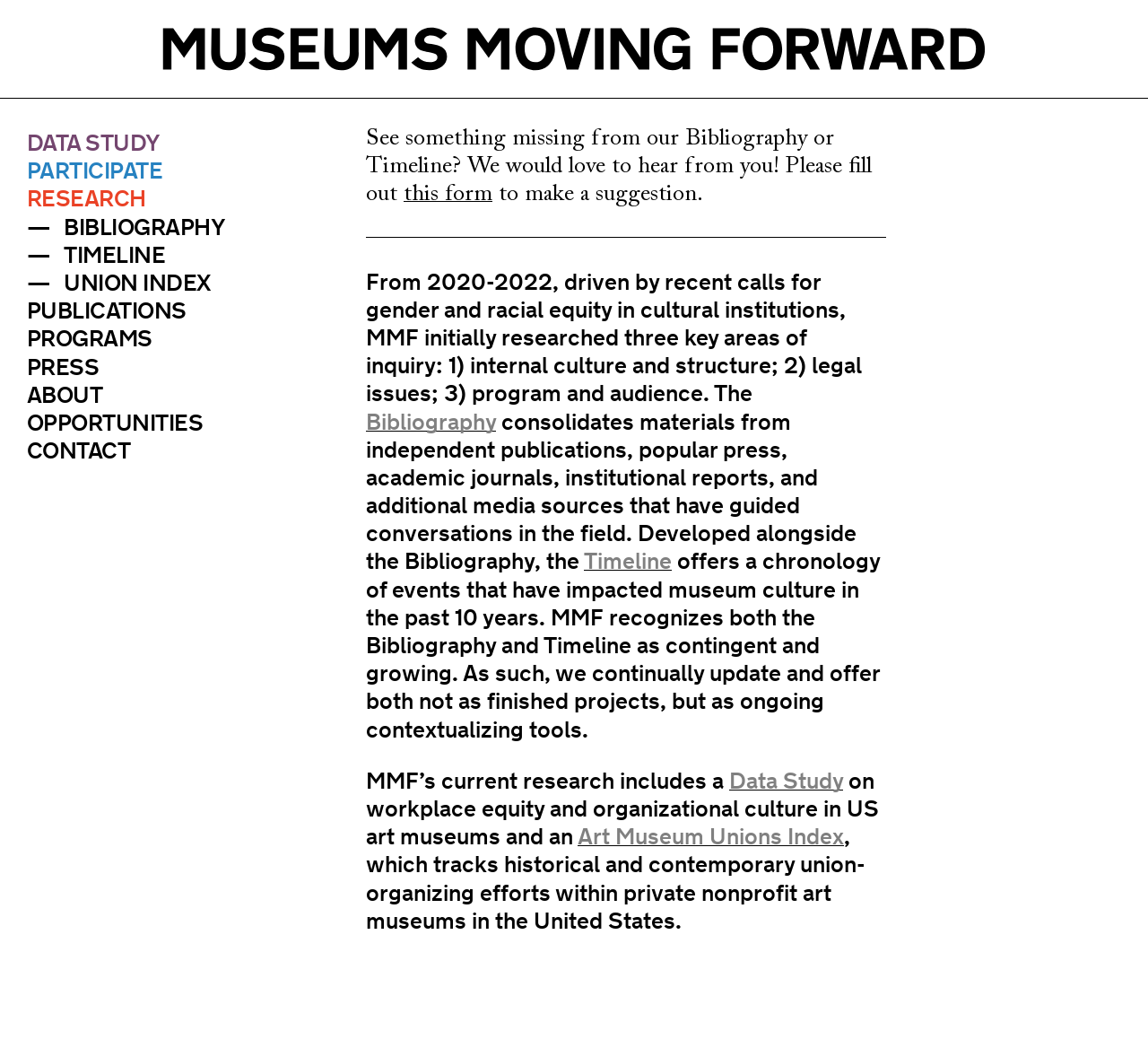What is the name of the research project?
Using the image as a reference, give an elaborate response to the question.

The name of the research project can be found in the logo image at the top left corner of the webpage, which is described as 'Museums Moving Forward logo'.